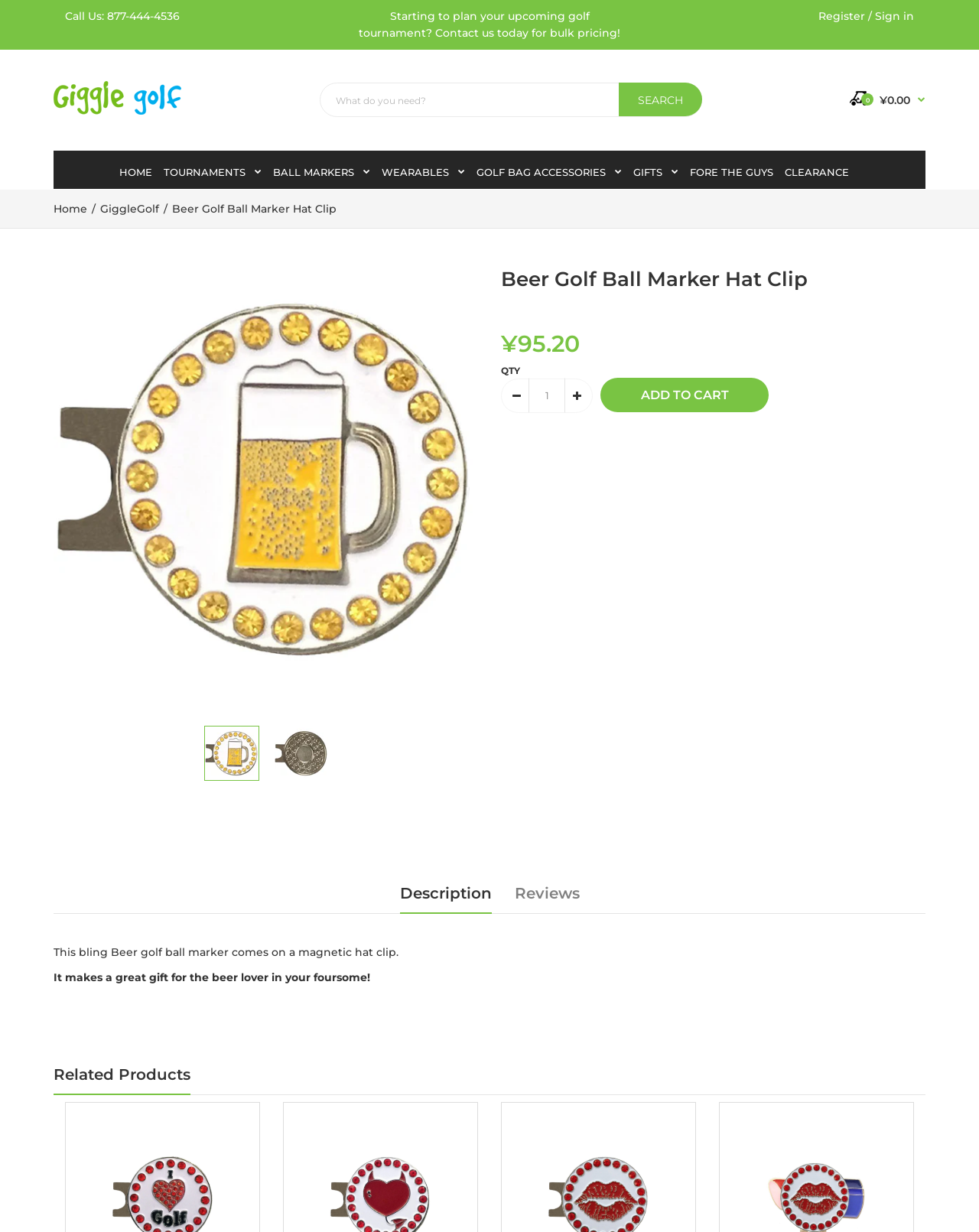Identify the bounding box coordinates of the clickable section necessary to follow the following instruction: "Click the 'Close' button". The coordinates should be presented as four float numbers from 0 to 1, i.e., [left, top, right, bottom].

None